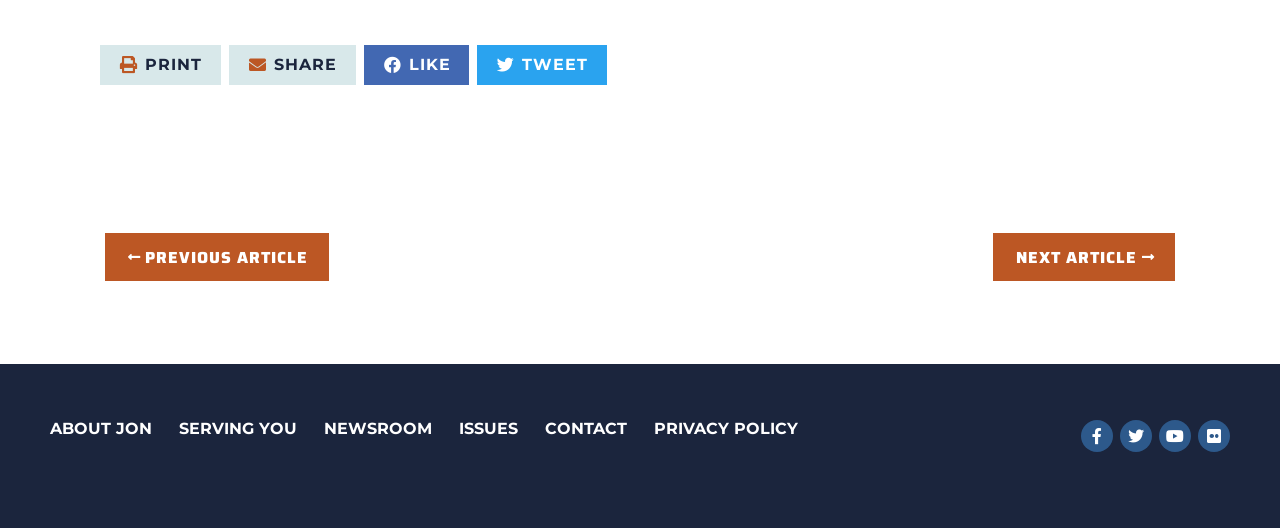Identify the bounding box coordinates for the region to click in order to carry out this instruction: "Go to previous article". Provide the coordinates using four float numbers between 0 and 1, formatted as [left, top, right, bottom].

[0.082, 0.441, 0.257, 0.532]